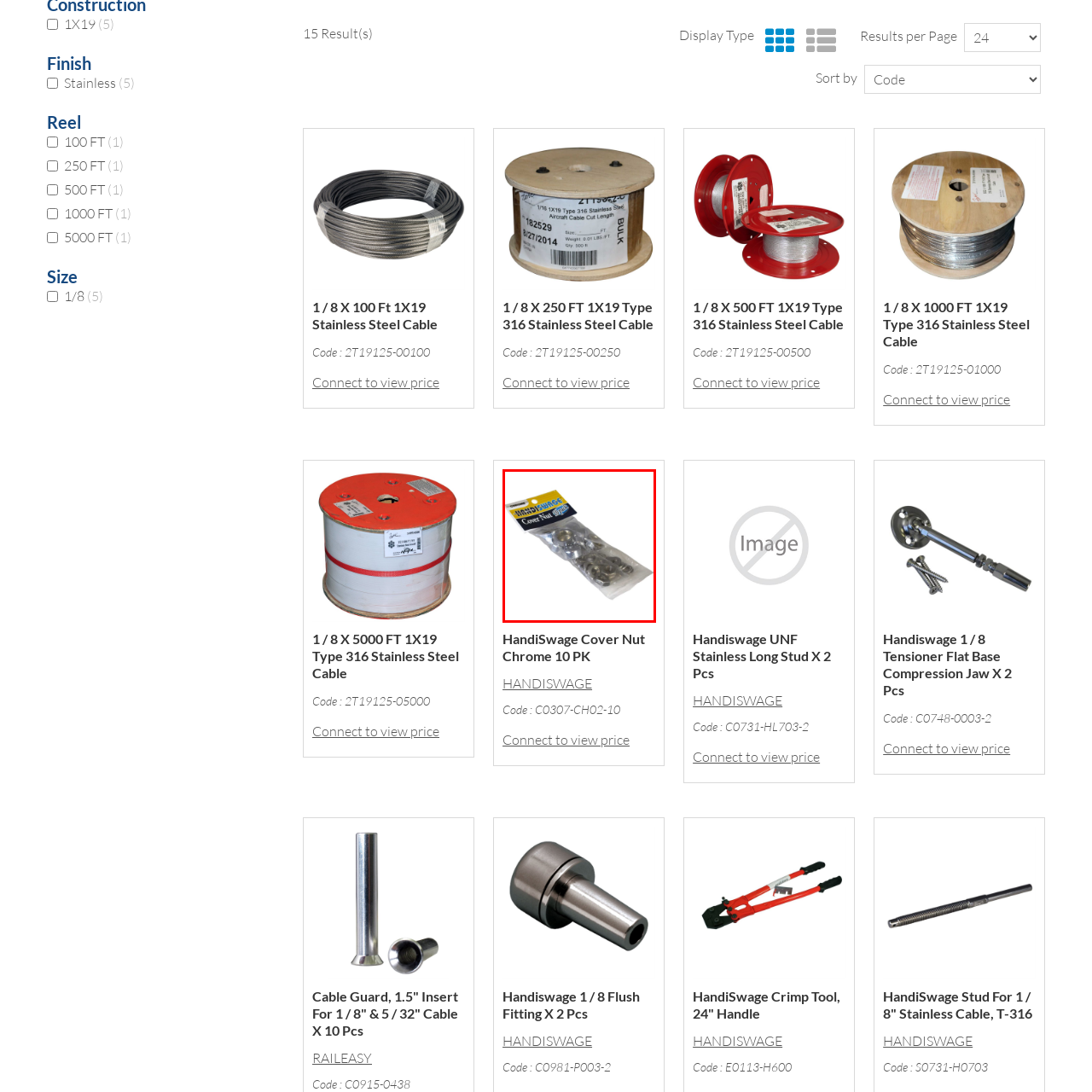What is the purpose of the cover nuts?
Analyze the visual elements found in the red bounding box and provide a detailed answer to the question, using the information depicted in the image.

According to the caption, the cover nuts are 'typically used to securely cap cable ends in various applications', which explains their primary function in cable management tasks.